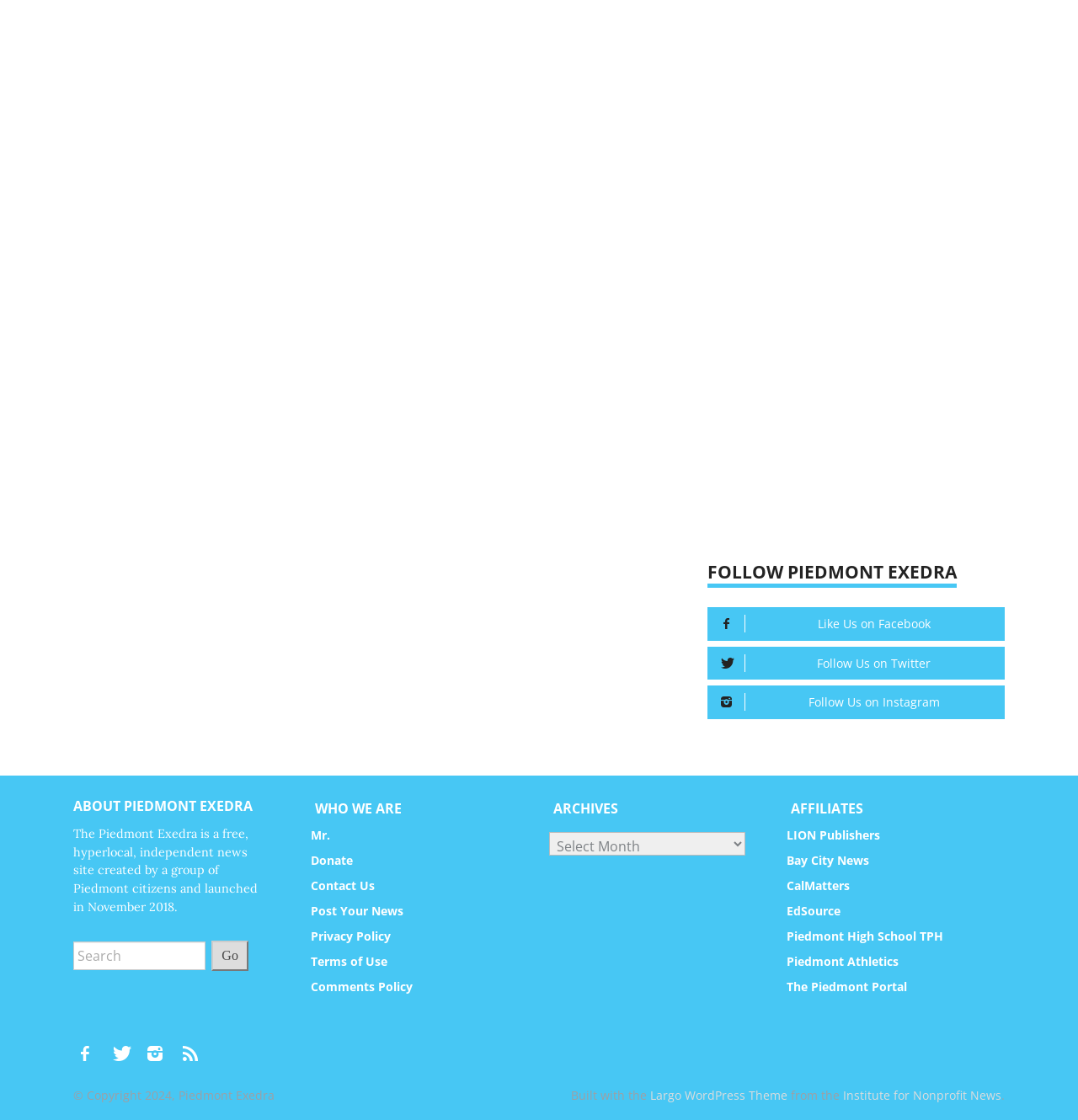Determine the coordinates of the bounding box that should be clicked to complete the instruction: "Read about who we are". The coordinates should be represented by four float numbers between 0 and 1: [left, top, right, bottom].

[0.289, 0.71, 0.377, 0.733]